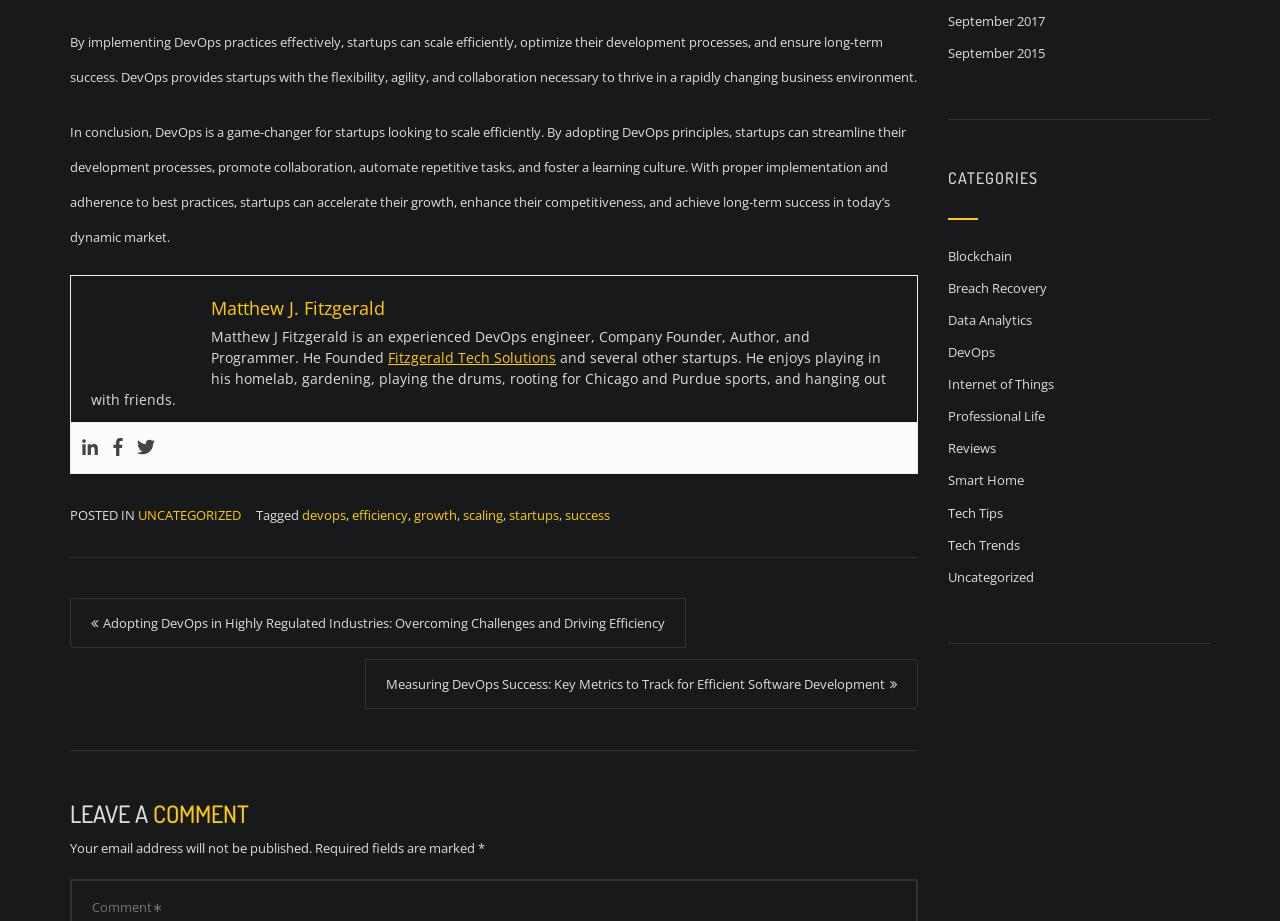Please determine the bounding box coordinates of the element to click on in order to accomplish the following task: "Check out the author's LinkedIn profile". Ensure the coordinates are four float numbers ranging from 0 to 1, i.e., [left, top, right, bottom].

[0.063, 0.476, 0.077, 0.498]